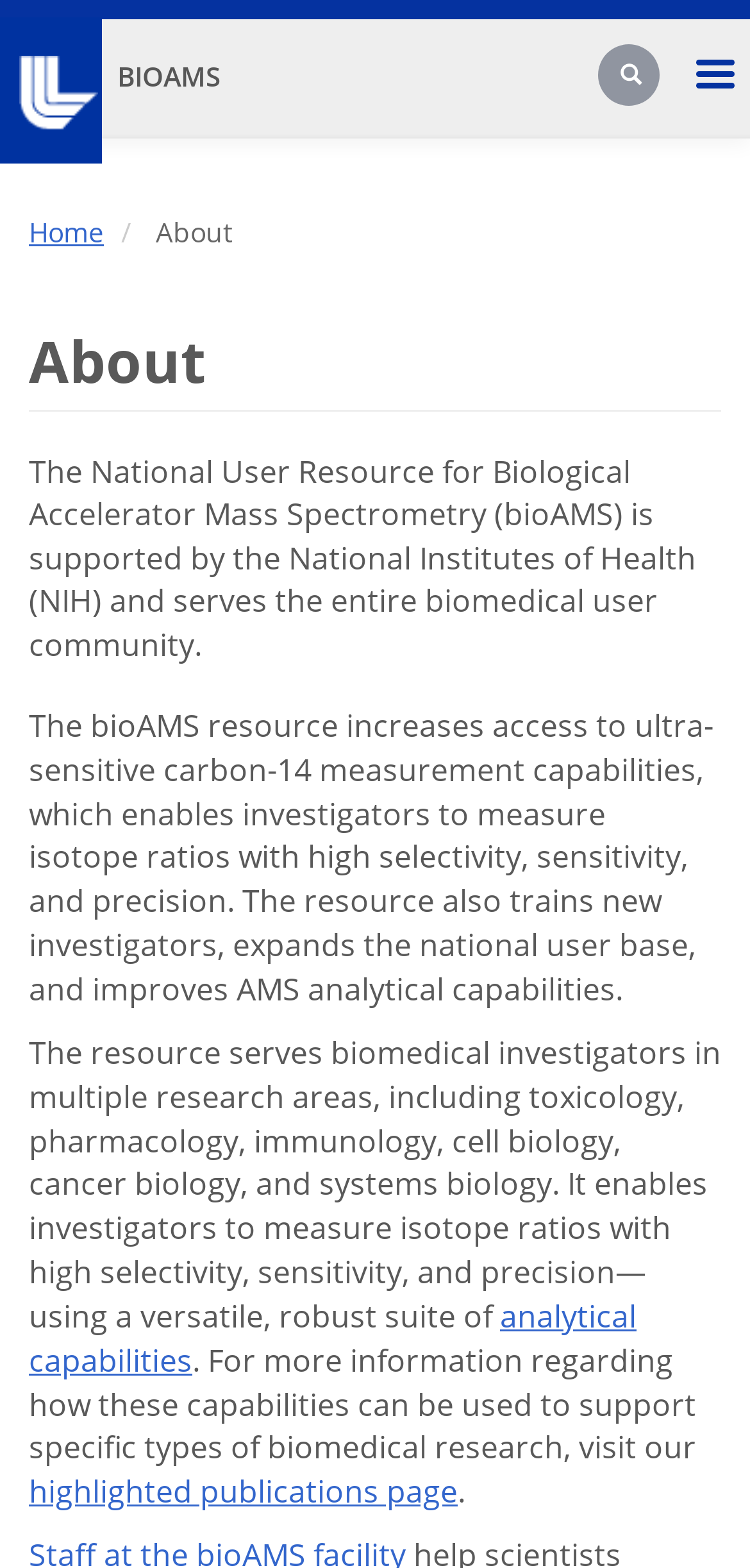Mark the bounding box of the element that matches the following description: "Home".

[0.038, 0.136, 0.138, 0.16]